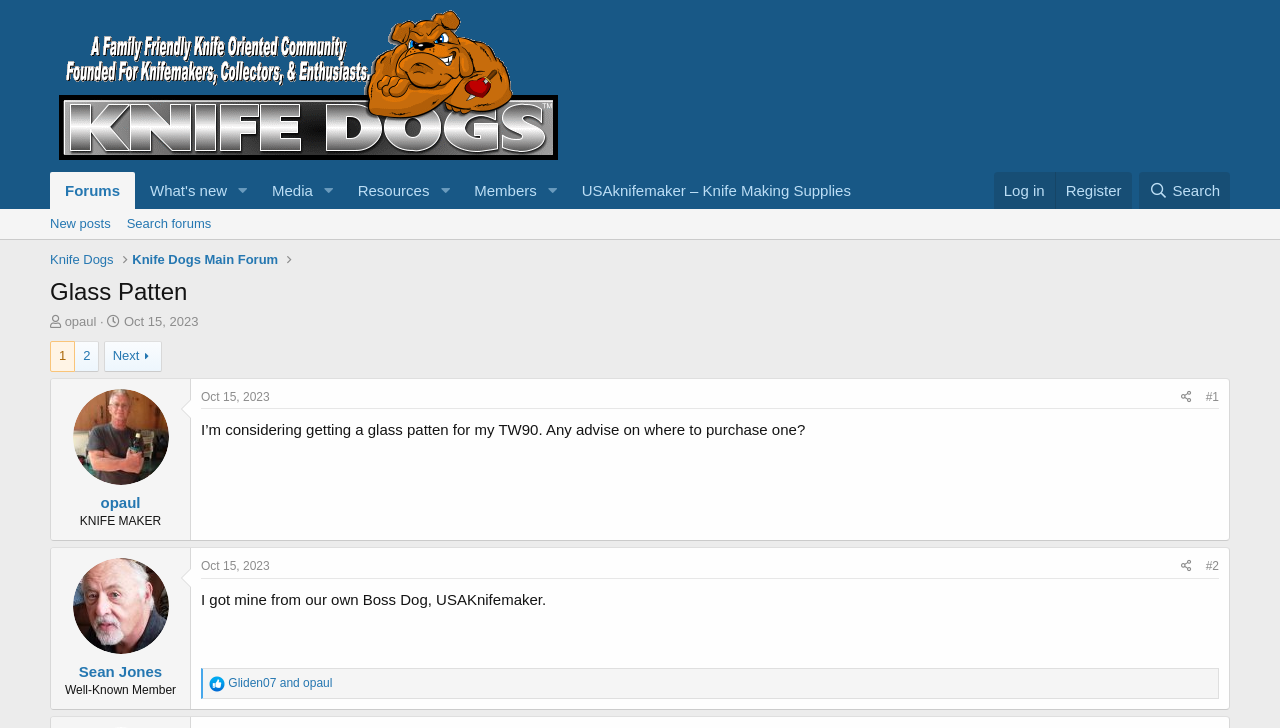Identify the bounding box for the described UI element: "parent_node: What's new aria-label="Toggle expanded"".

[0.179, 0.236, 0.201, 0.287]